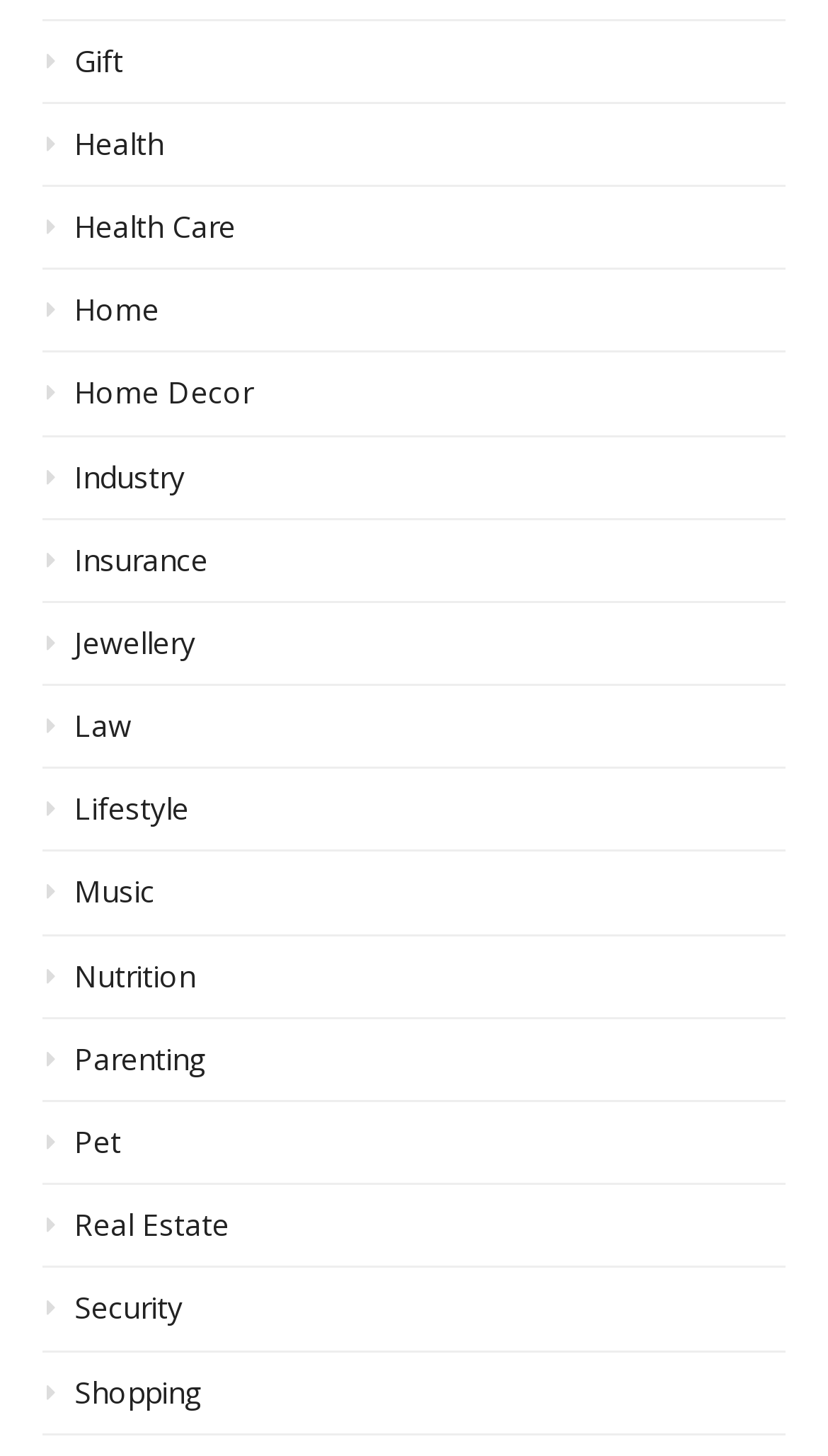Find the bounding box coordinates corresponding to the UI element with the description: "Real Estate". The coordinates should be formatted as [left, top, right, bottom], with values as floats between 0 and 1.

[0.051, 0.829, 0.949, 0.871]